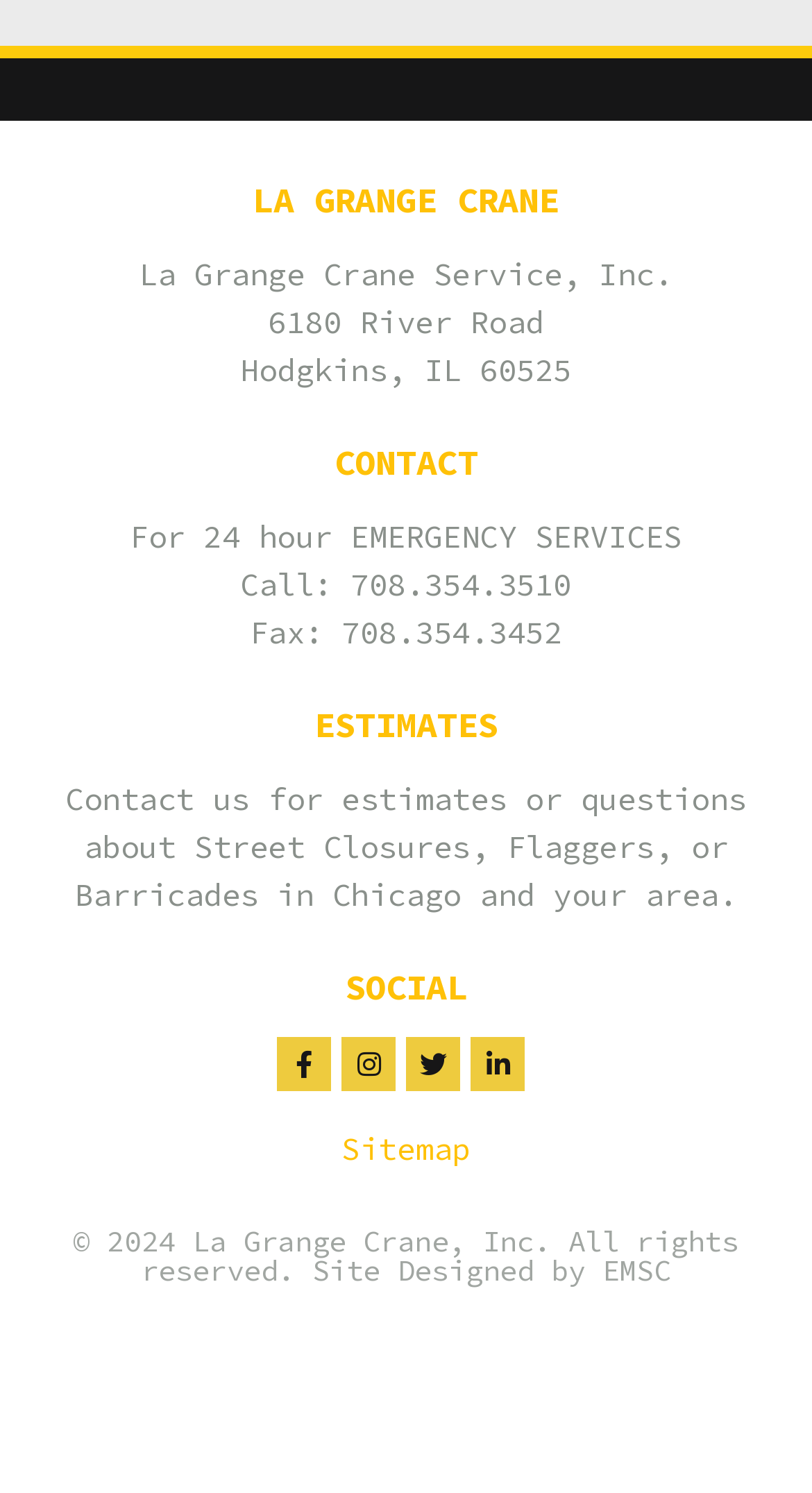Using the webpage screenshot, find the UI element described by EMSC. Provide the bounding box coordinates in the format (top-left x, top-left y, bottom-right x, bottom-right y), ensuring all values are floating point numbers between 0 and 1.

[0.742, 0.839, 0.826, 0.864]